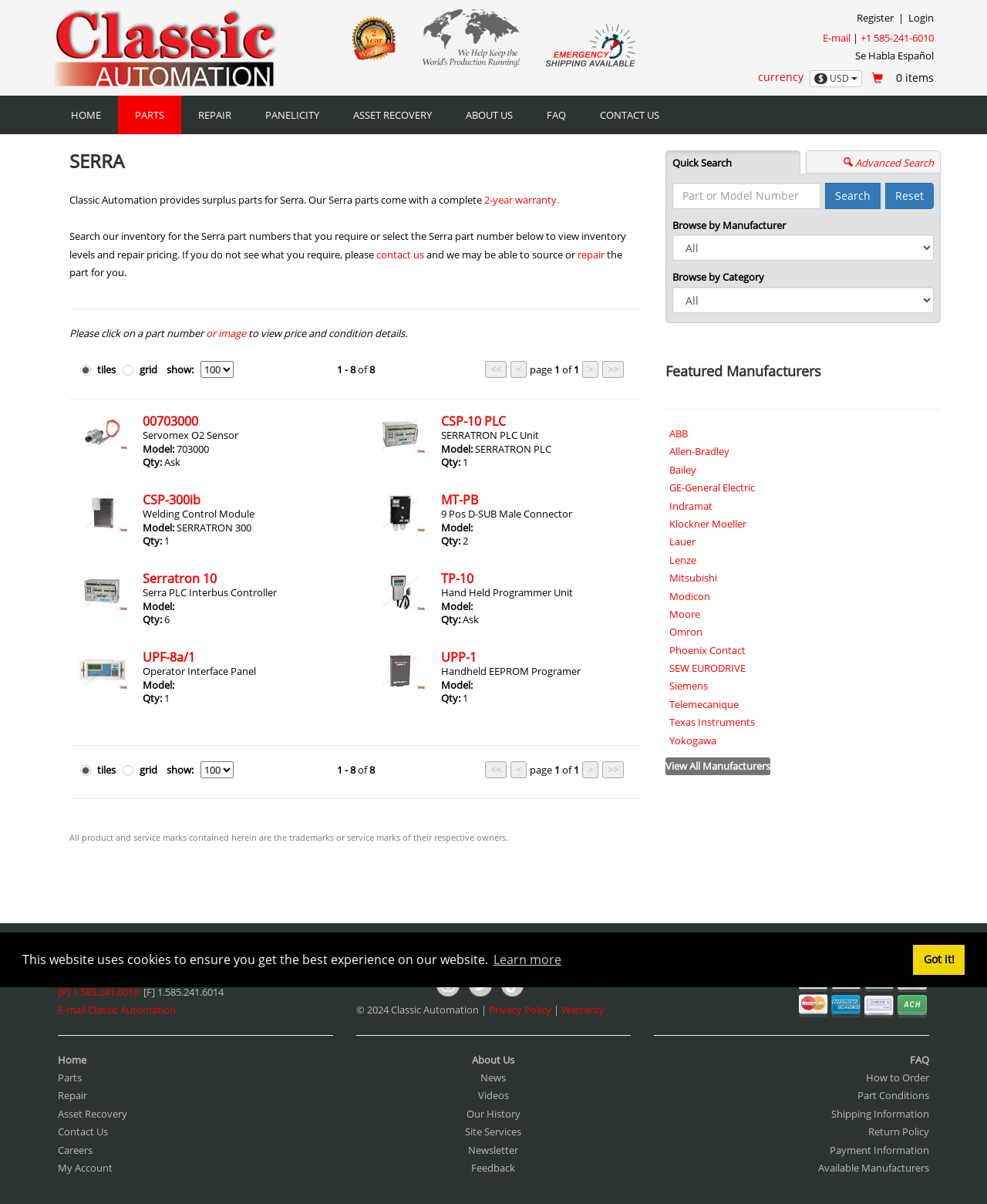Please identify the bounding box coordinates of the element I need to click to follow this instruction: "Read the Privacy Policy".

None